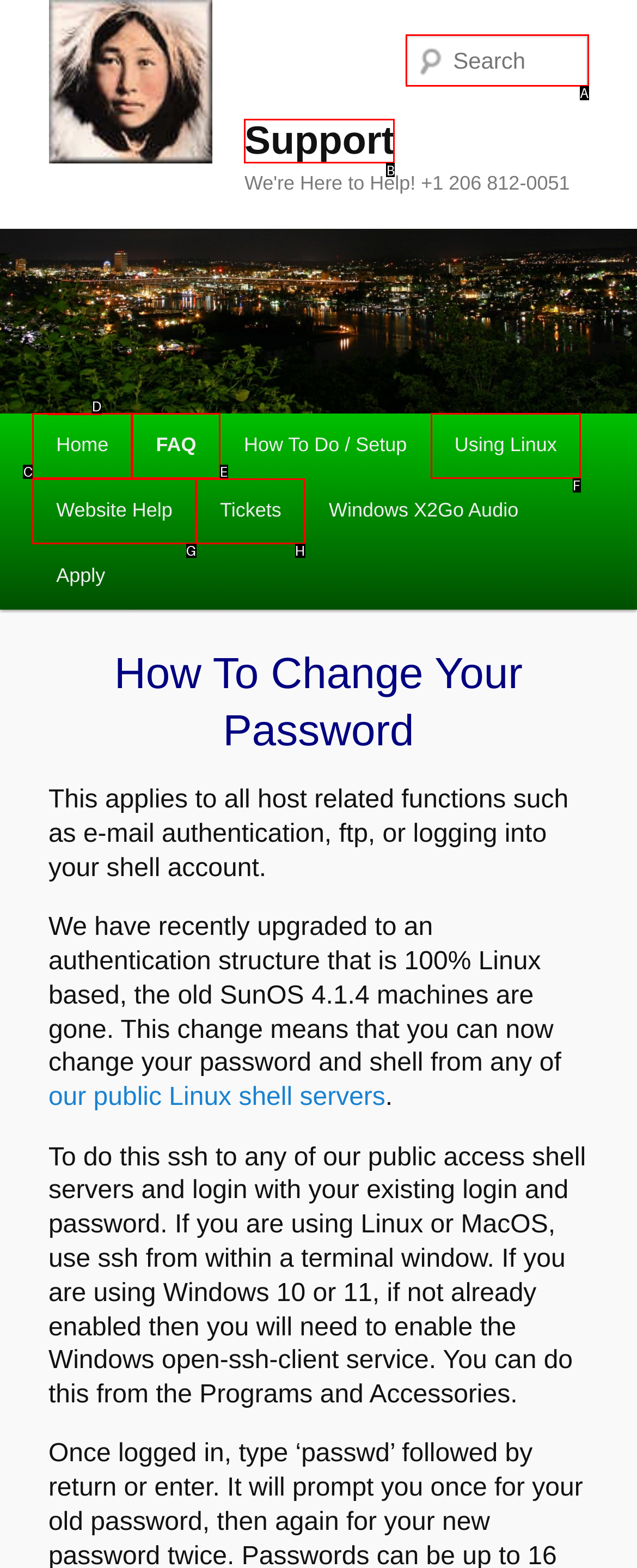Identify the correct letter of the UI element to click for this task: Search for something
Respond with the letter from the listed options.

A